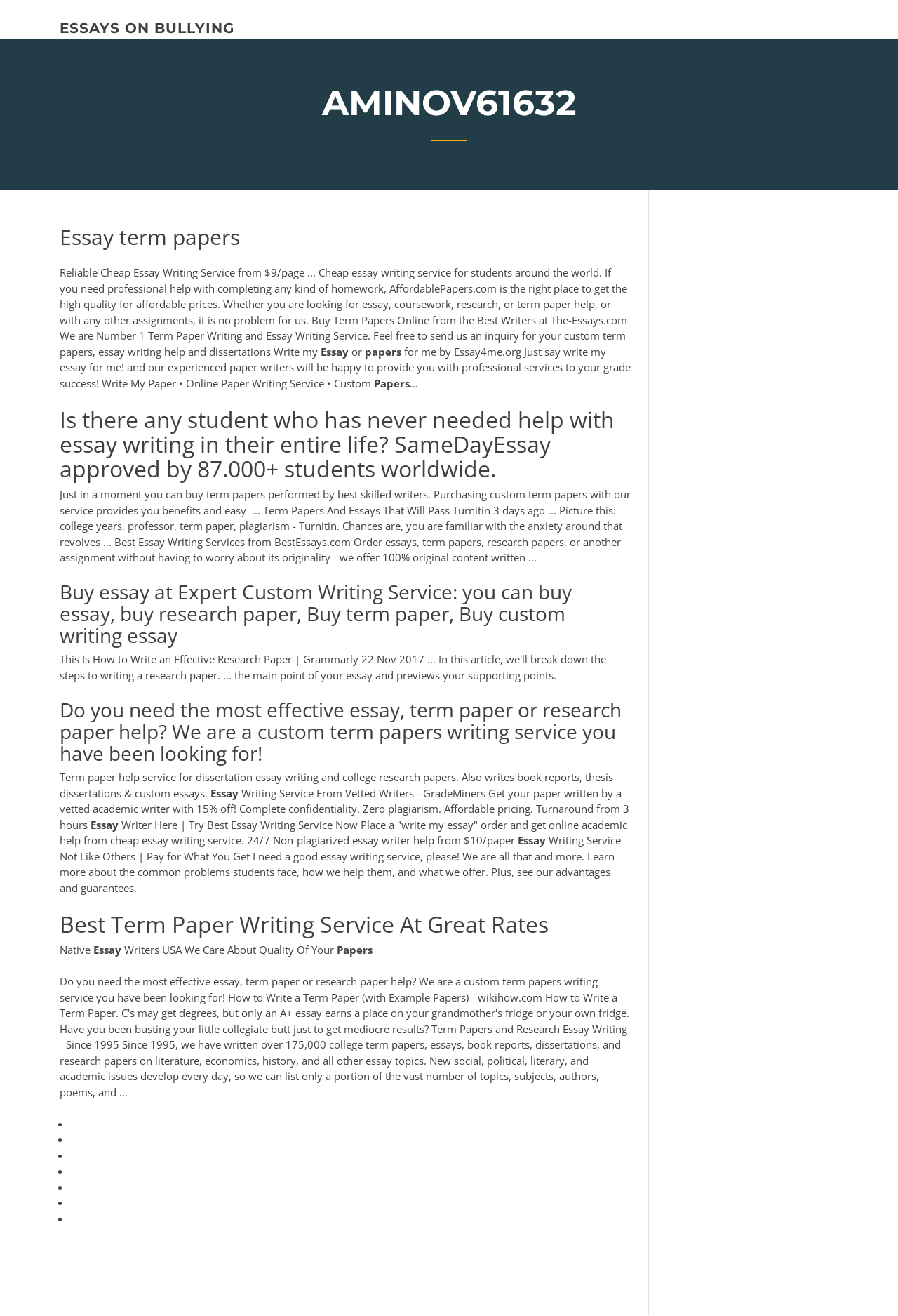Bounding box coordinates should be in the format (top-left x, top-left y, bottom-right x, bottom-right y) and all values should be floating point numbers between 0 and 1. Determine the bounding box coordinate for the UI element described as: essays on bullying

[0.066, 0.015, 0.261, 0.028]